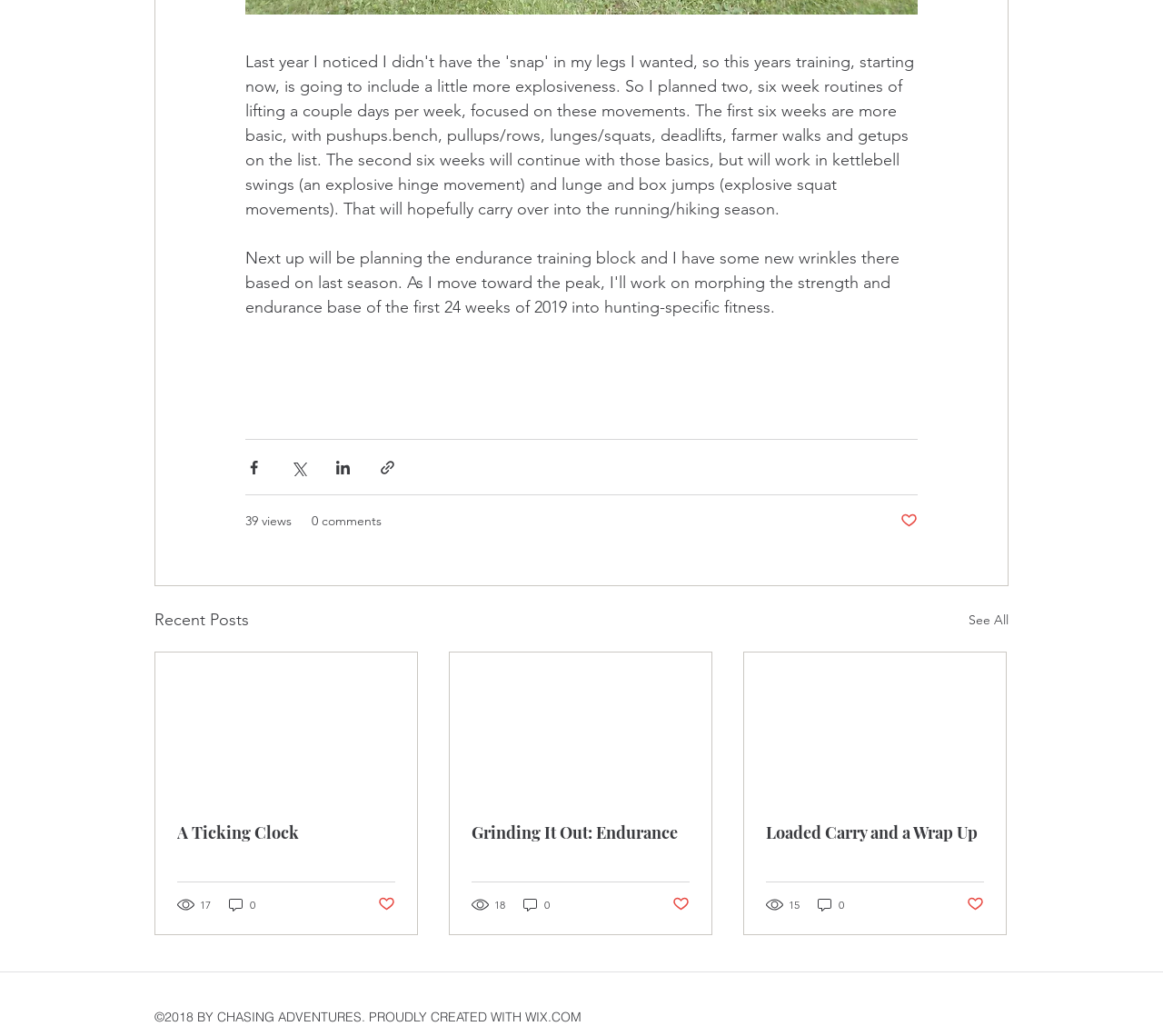Predict the bounding box for the UI component with the following description: "Contact us".

None